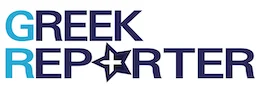What topics does Greek Reporter cover?
From the image, provide a succinct answer in one word or a short phrase.

politics, culture, and community events